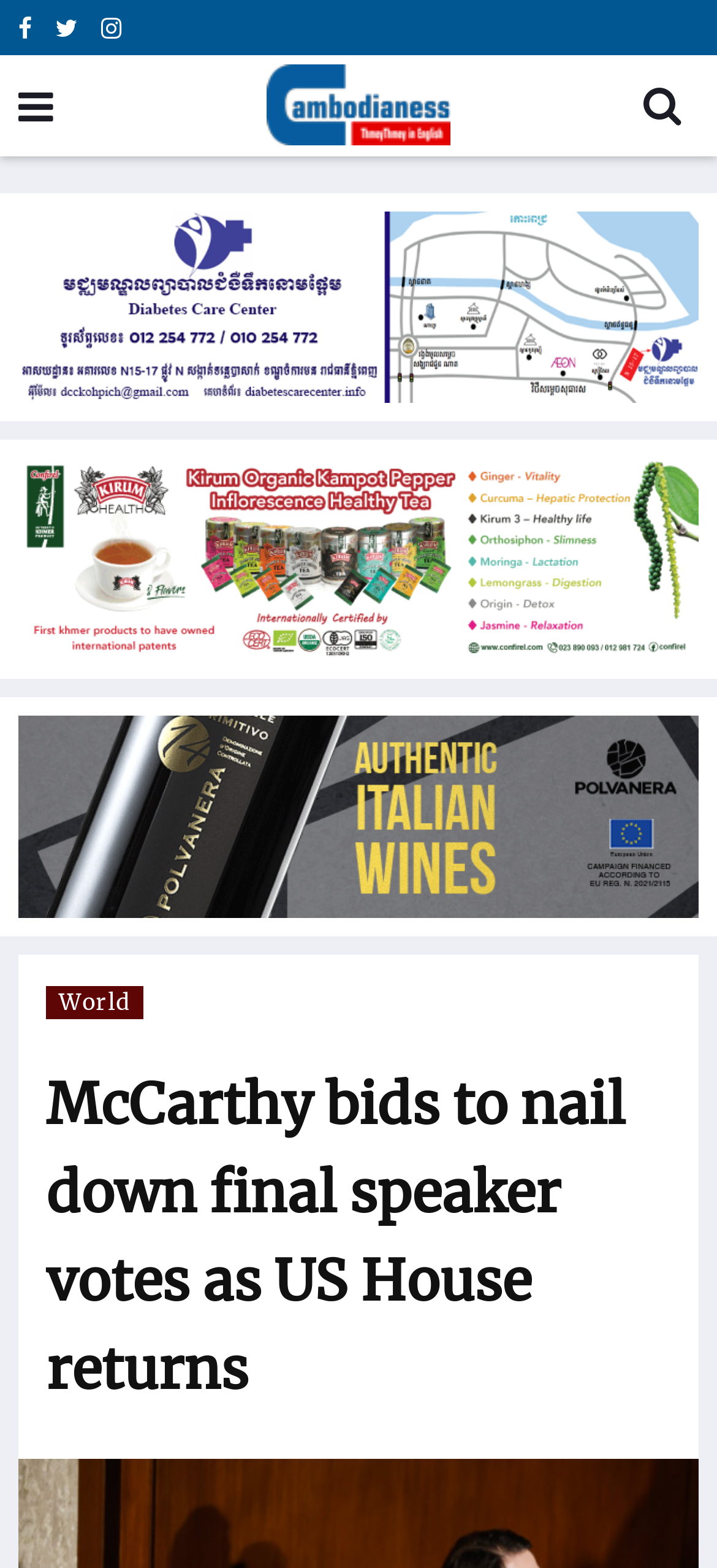Calculate the bounding box coordinates for the UI element based on the following description: "alt="cambodianess" title="cambodianess"". Ensure the coordinates are four float numbers between 0 and 1, i.e., [left, top, right, bottom].

[0.333, 0.033, 0.667, 0.092]